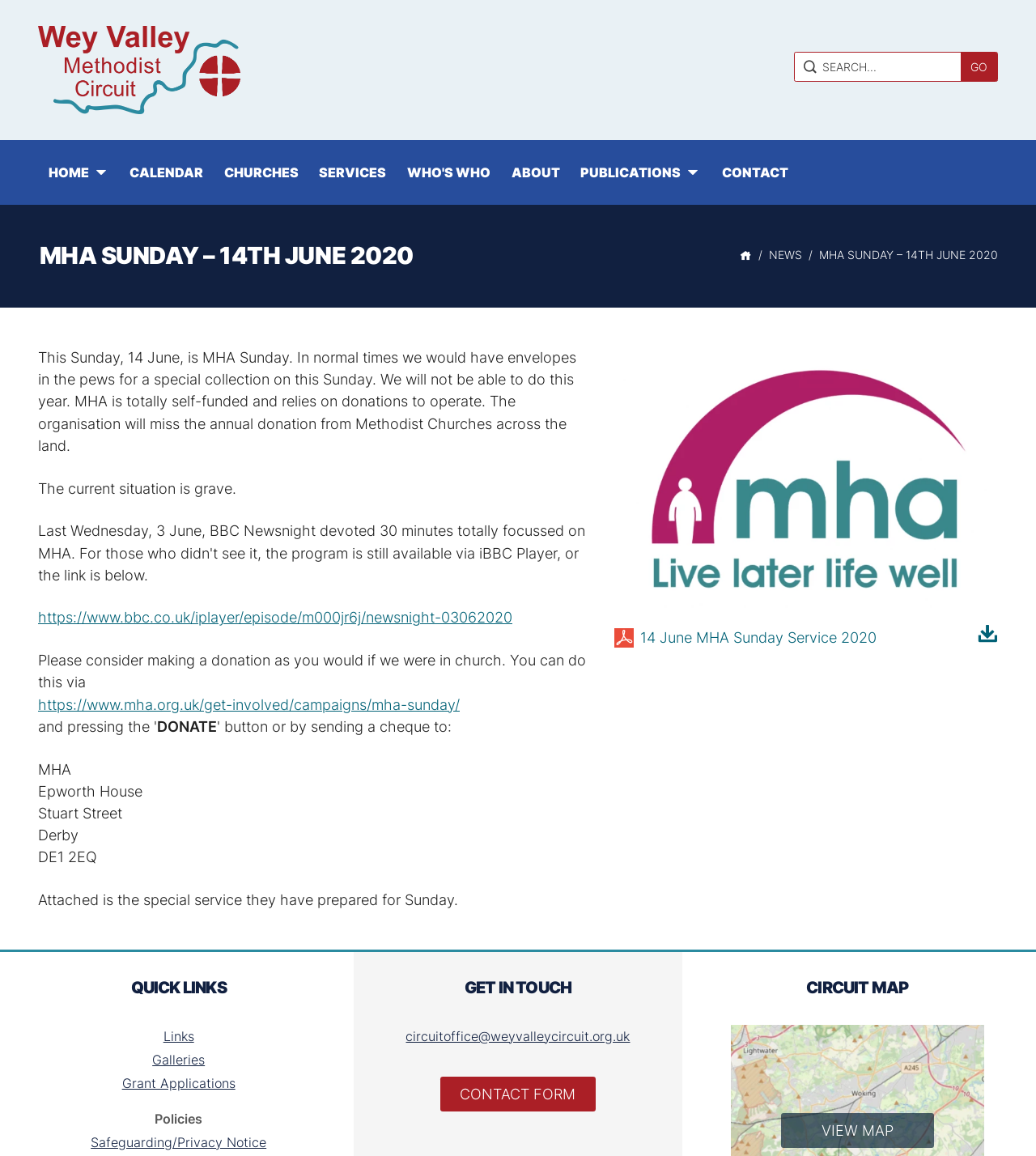Please give a succinct answer using a single word or phrase:
What is MHA Sunday?

14th June